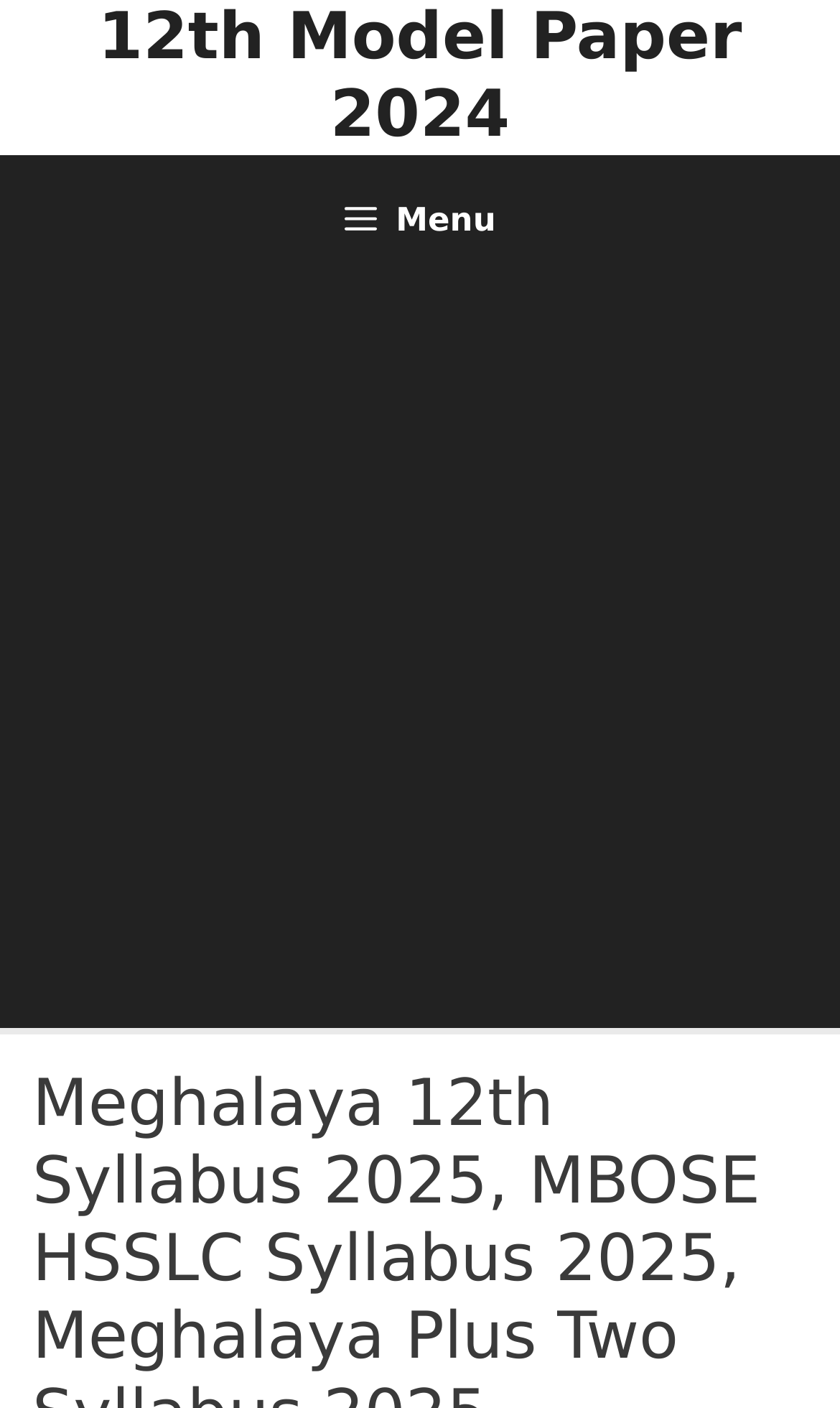Please extract the primary headline from the webpage.

Meghalaya 12th Syllabus 2025, MBOSE HSSLC Syllabus 2025, Meghalaya Plus Two Syllabus 2025,